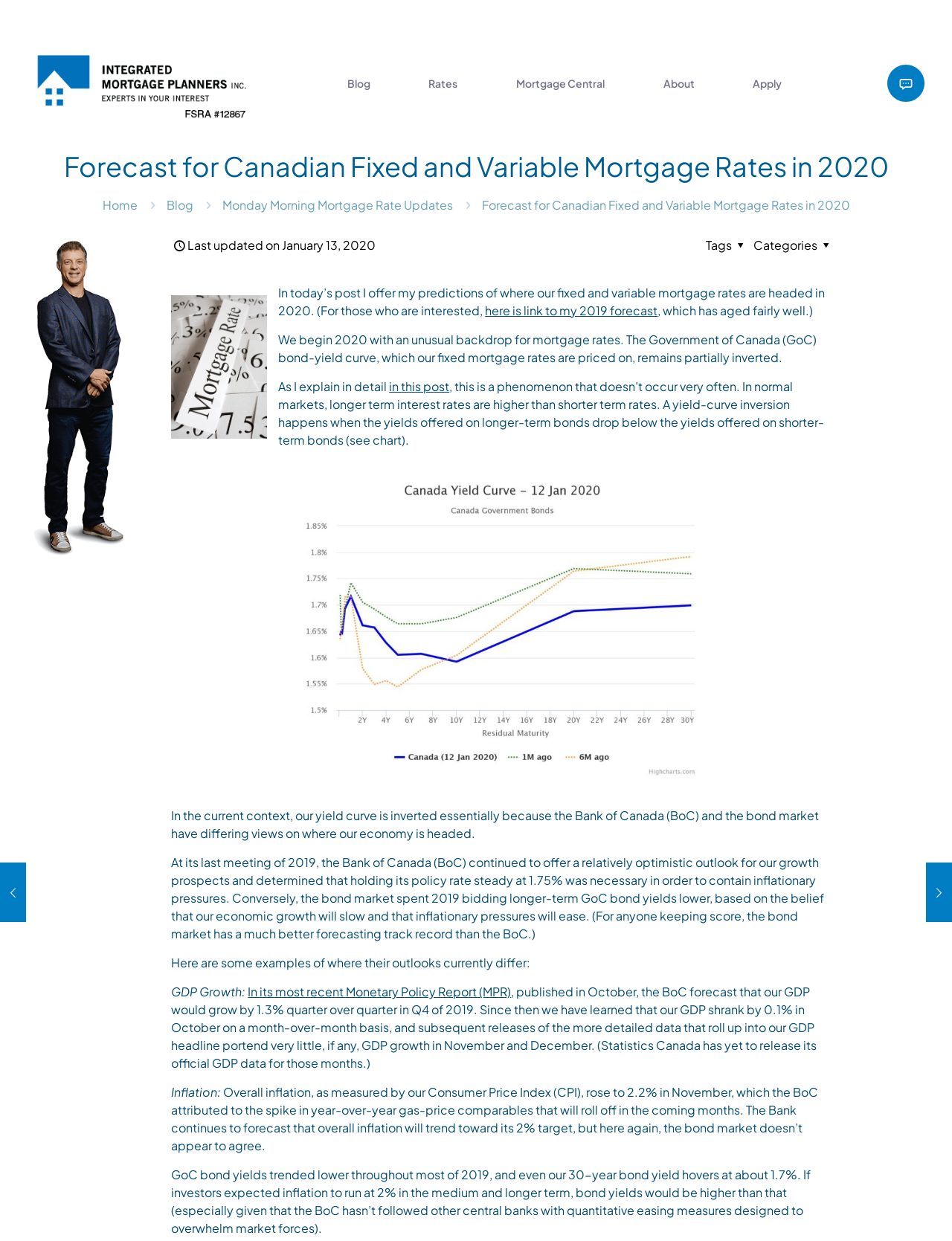Locate the bounding box coordinates of the element that needs to be clicked to carry out the instruction: "Click the 'Apply' link". The coordinates should be given as four float numbers ranging from 0 to 1, i.e., [left, top, right, bottom].

[0.762, 0.054, 0.85, 0.081]